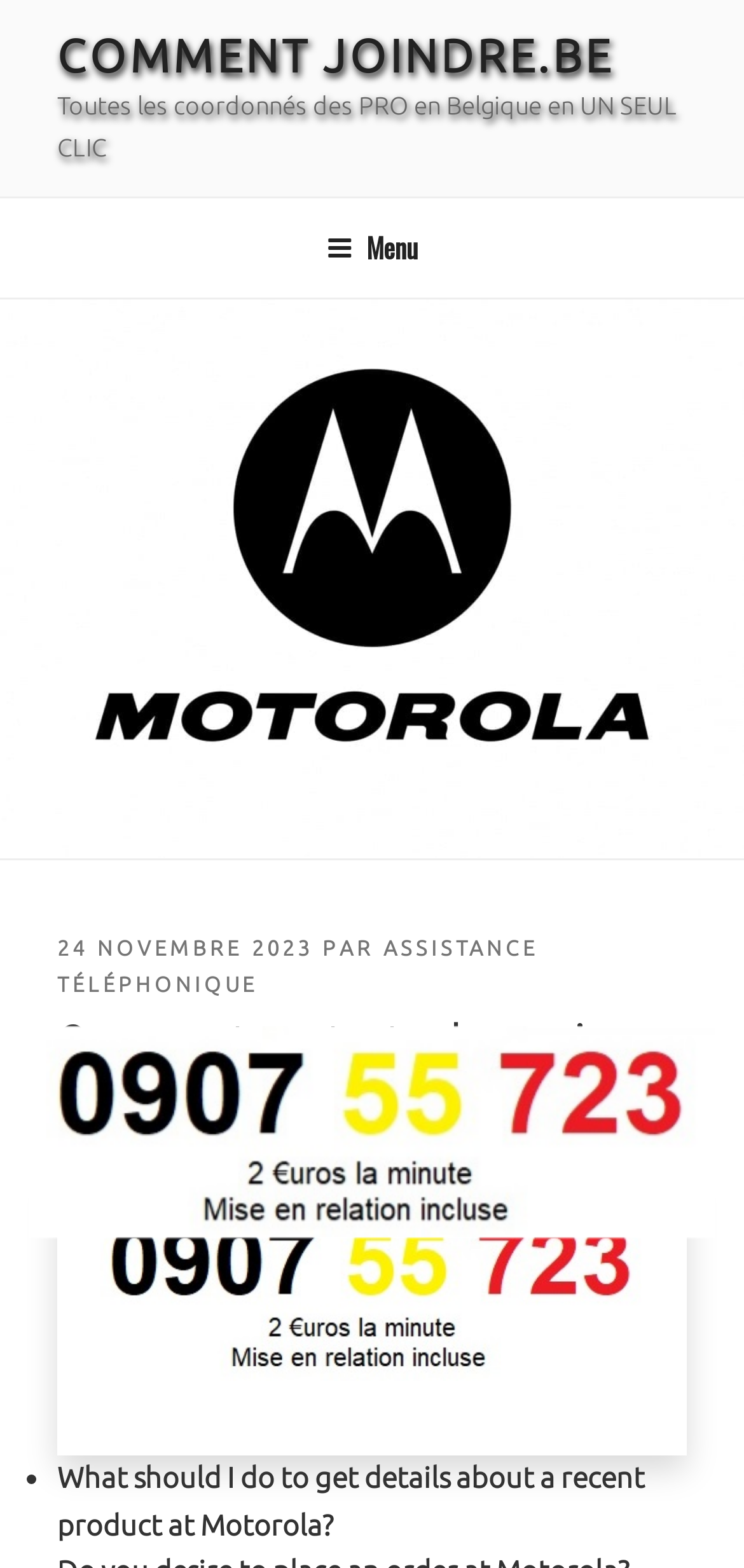Answer the question in one word or a short phrase:
What is the date of publication?

24 NOVEMBRE 2023